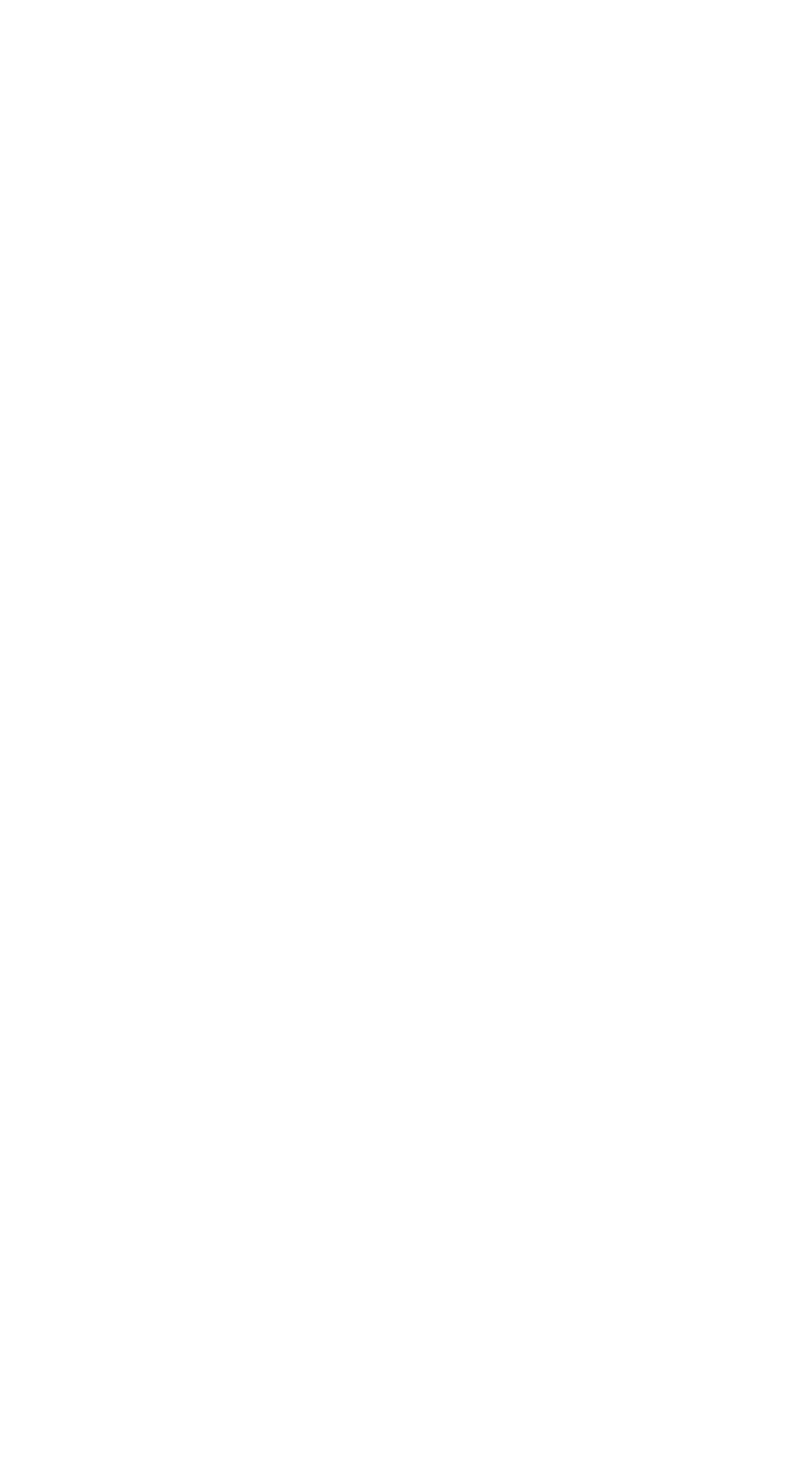Please determine the bounding box coordinates of the area that needs to be clicked to complete this task: 'go to sitemap'. The coordinates must be four float numbers between 0 and 1, formatted as [left, top, right, bottom].

[0.414, 0.96, 0.586, 0.994]